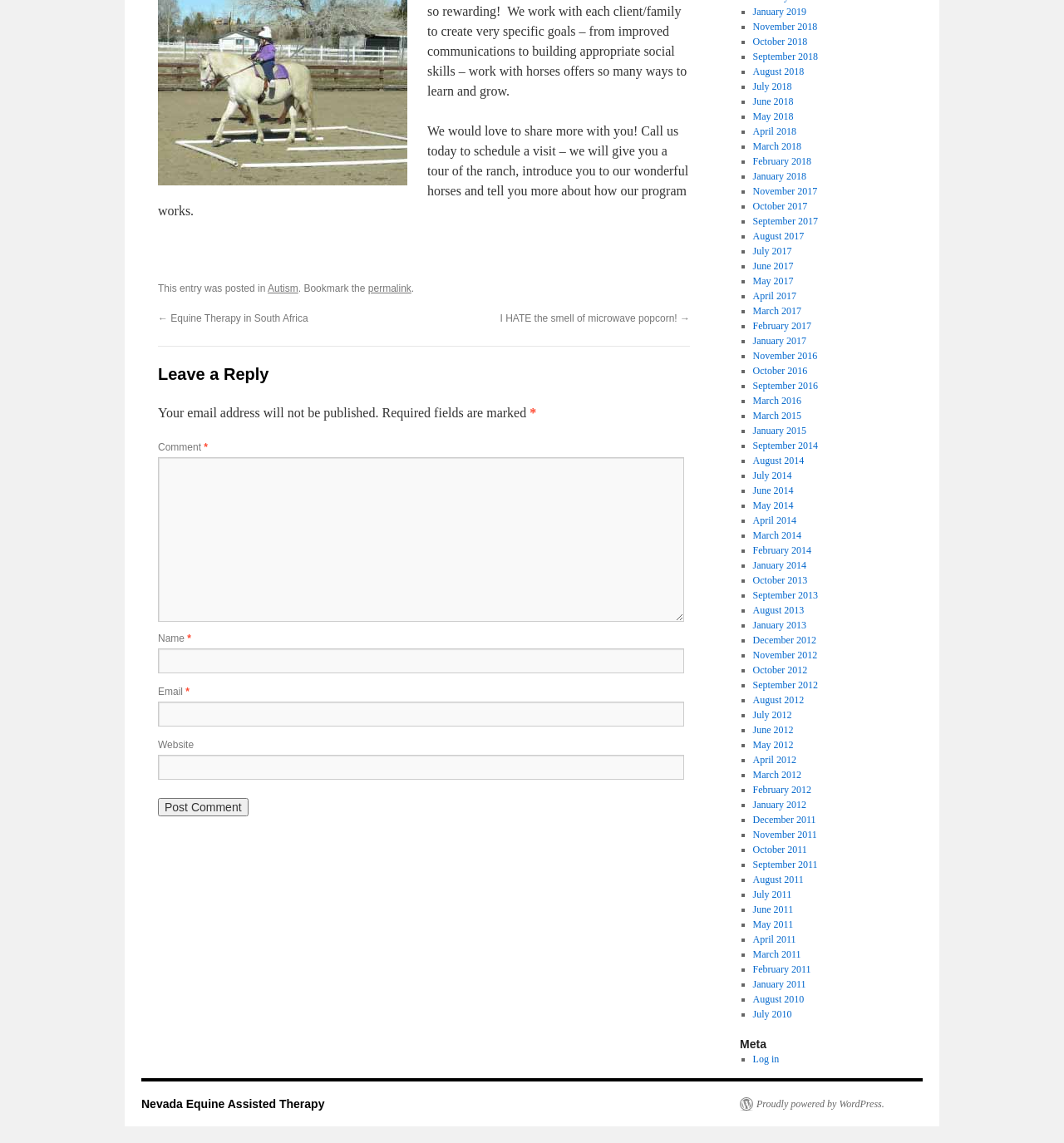Given the description here, predict the bounding box coordinates of the UI element. Ensure the coordinates are in the format (top-left x, top-left y, bottom-right x, bottom-right y) and all values are between 0 and 1.

None